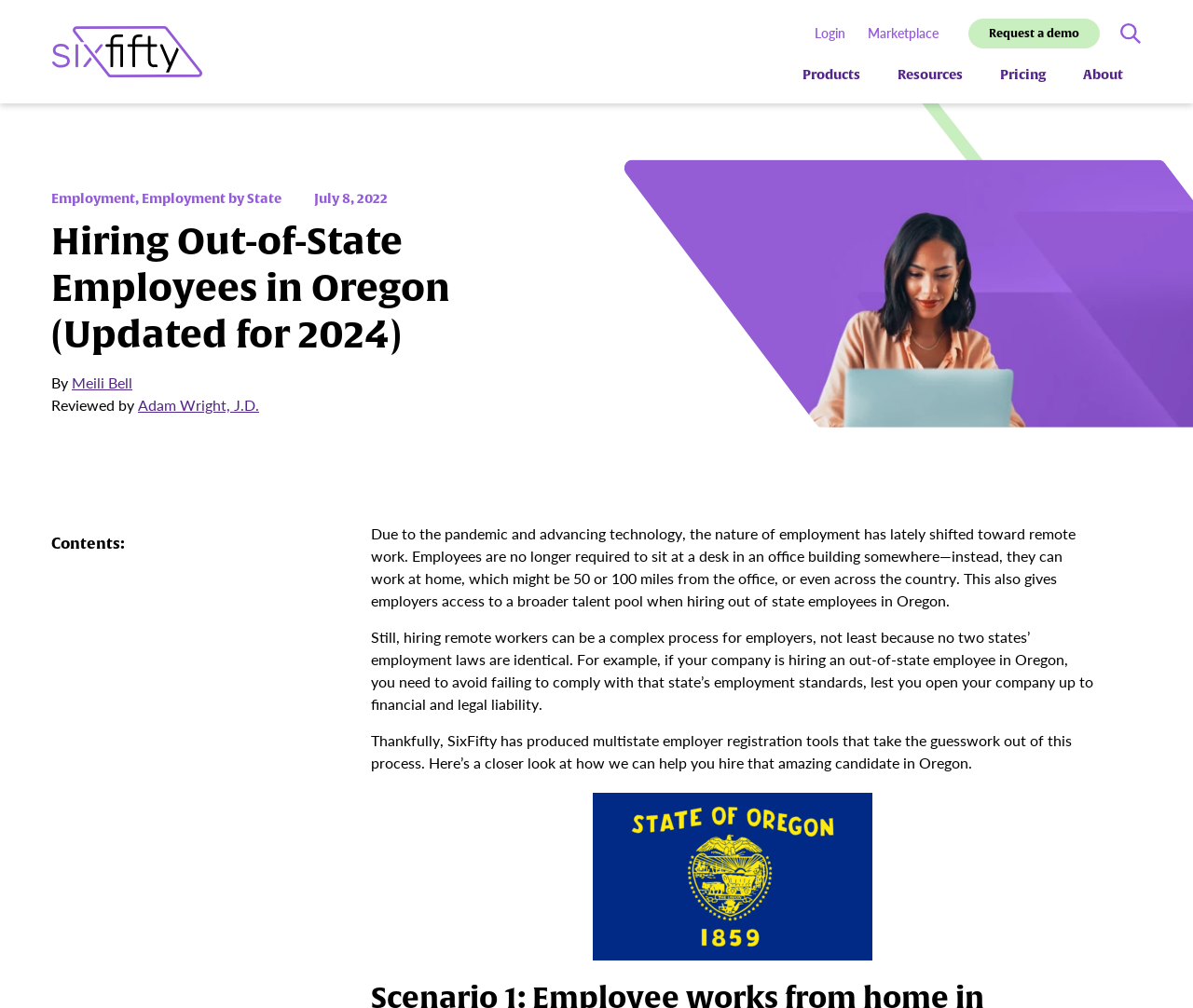Please provide the bounding box coordinates for the element that needs to be clicked to perform the instruction: "Click on the SixFifty link". The coordinates must consist of four float numbers between 0 and 1, formatted as [left, top, right, bottom].

[0.043, 0.025, 0.199, 0.077]